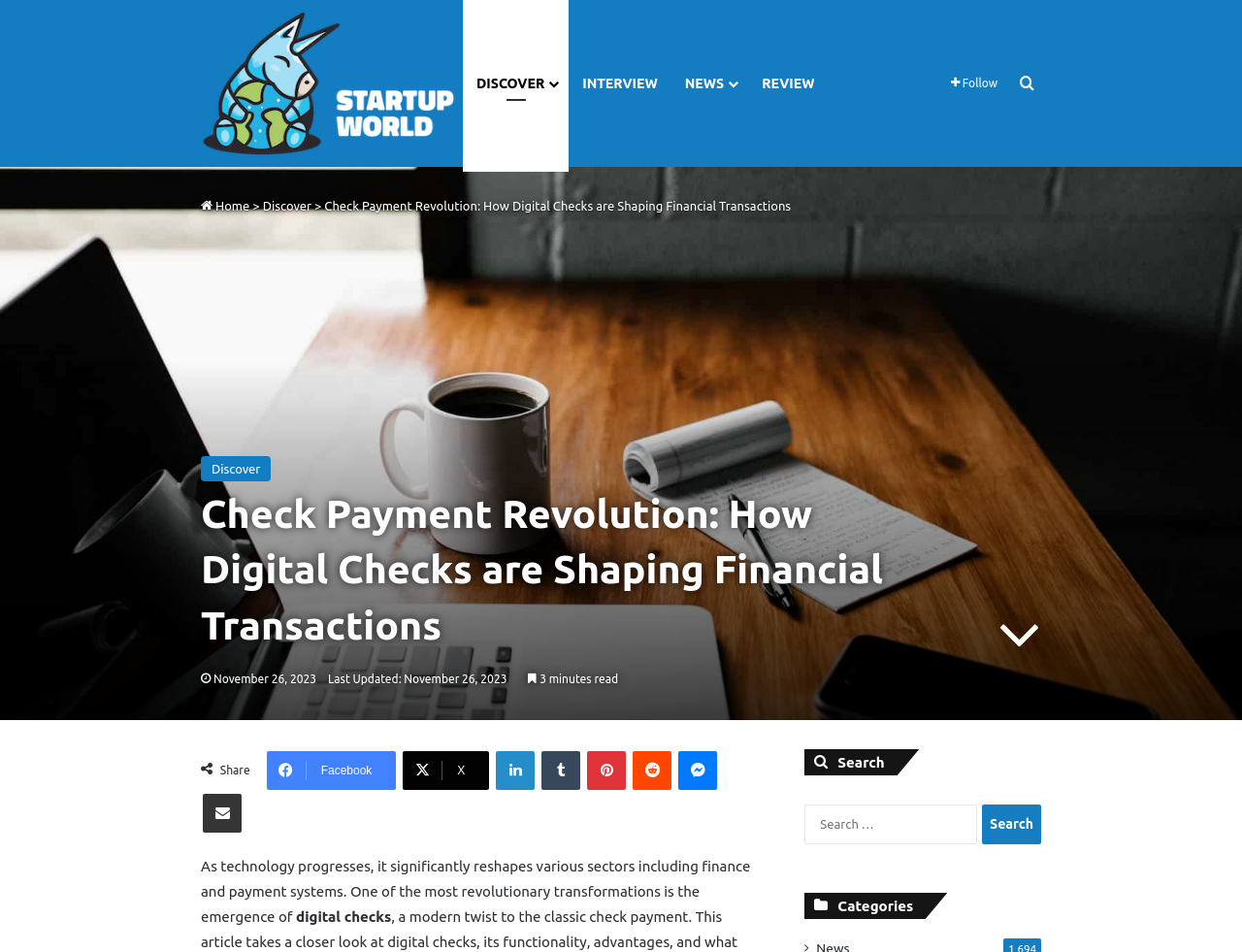Please determine the bounding box coordinates, formatted as (top-left x, top-left y, bottom-right x, bottom-right y), with all values as floating point numbers between 0 and 1. Identify the bounding box of the region described as: title="Startup World Tech"

[0.162, 0.005, 0.373, 0.17]